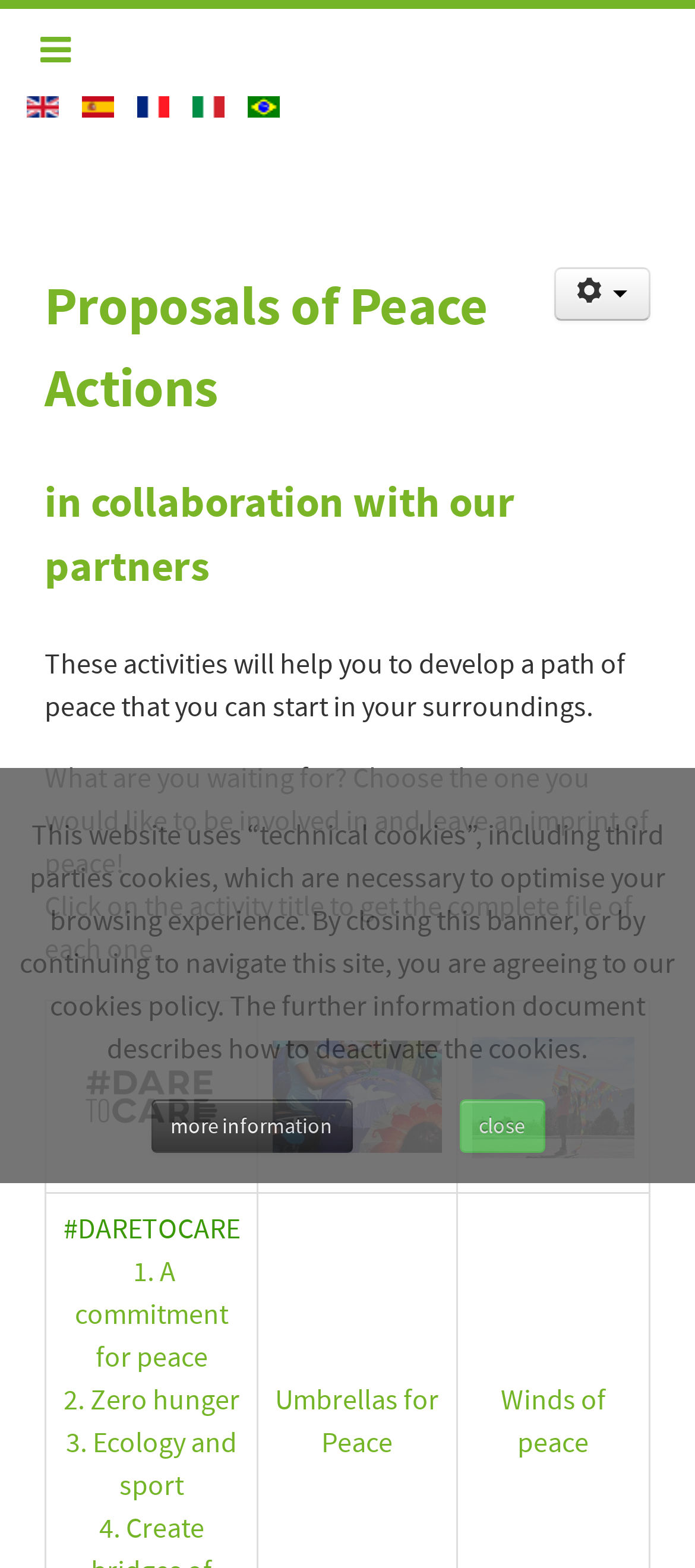Please identify the bounding box coordinates of the region to click in order to complete the given instruction: "Click on User tools". The coordinates should be four float numbers between 0 and 1, i.e., [left, top, right, bottom].

[0.796, 0.17, 0.936, 0.205]